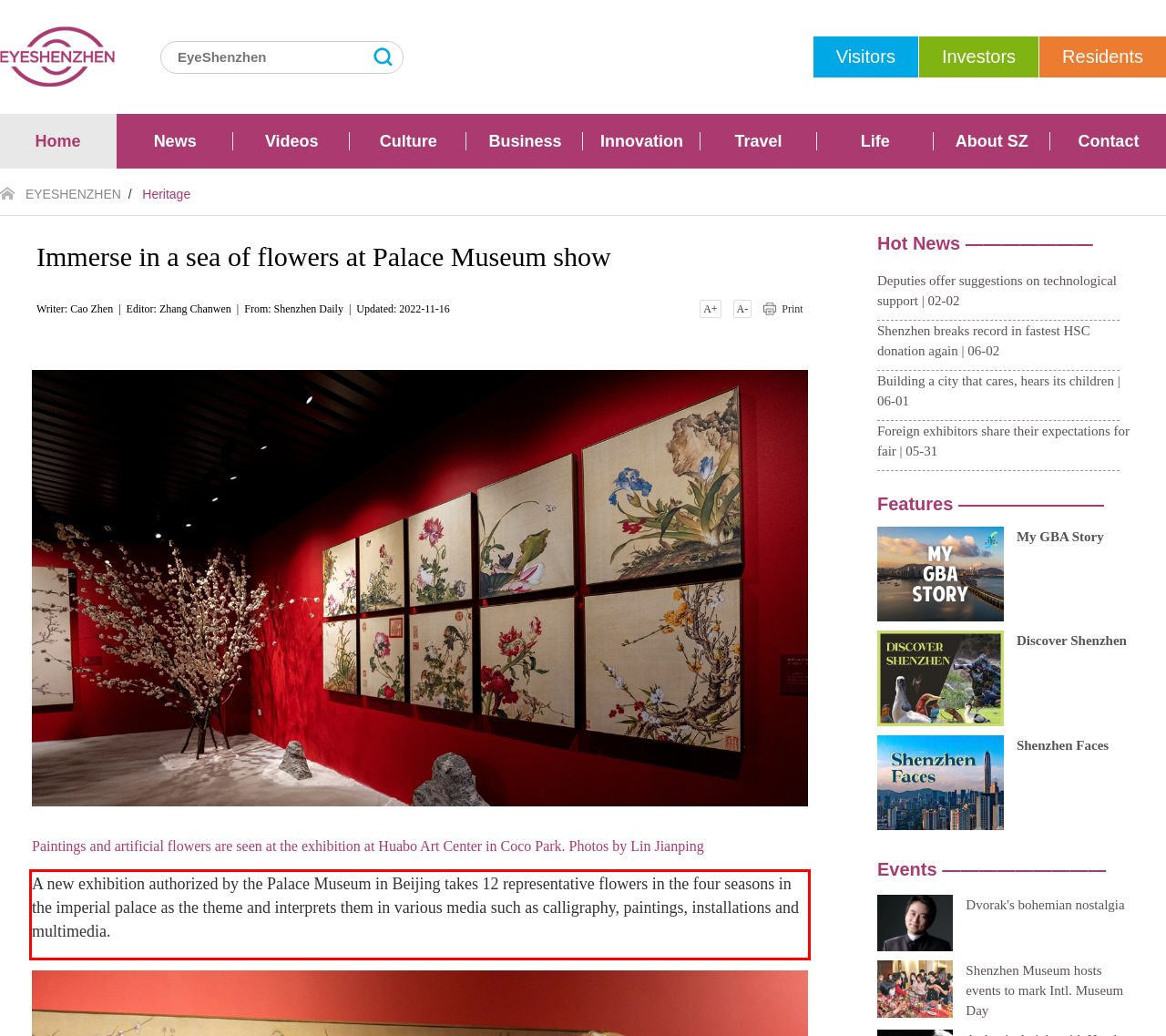You have a screenshot of a webpage where a UI element is enclosed in a red rectangle. Perform OCR to capture the text inside this red rectangle.

A new exhibition authorized by the Palace Museum in Beijing takes 12 representative flowers in the four seasons in the imperial palace as the theme and interprets them in various media such as calligraphy, paintings, installations and multimedia.